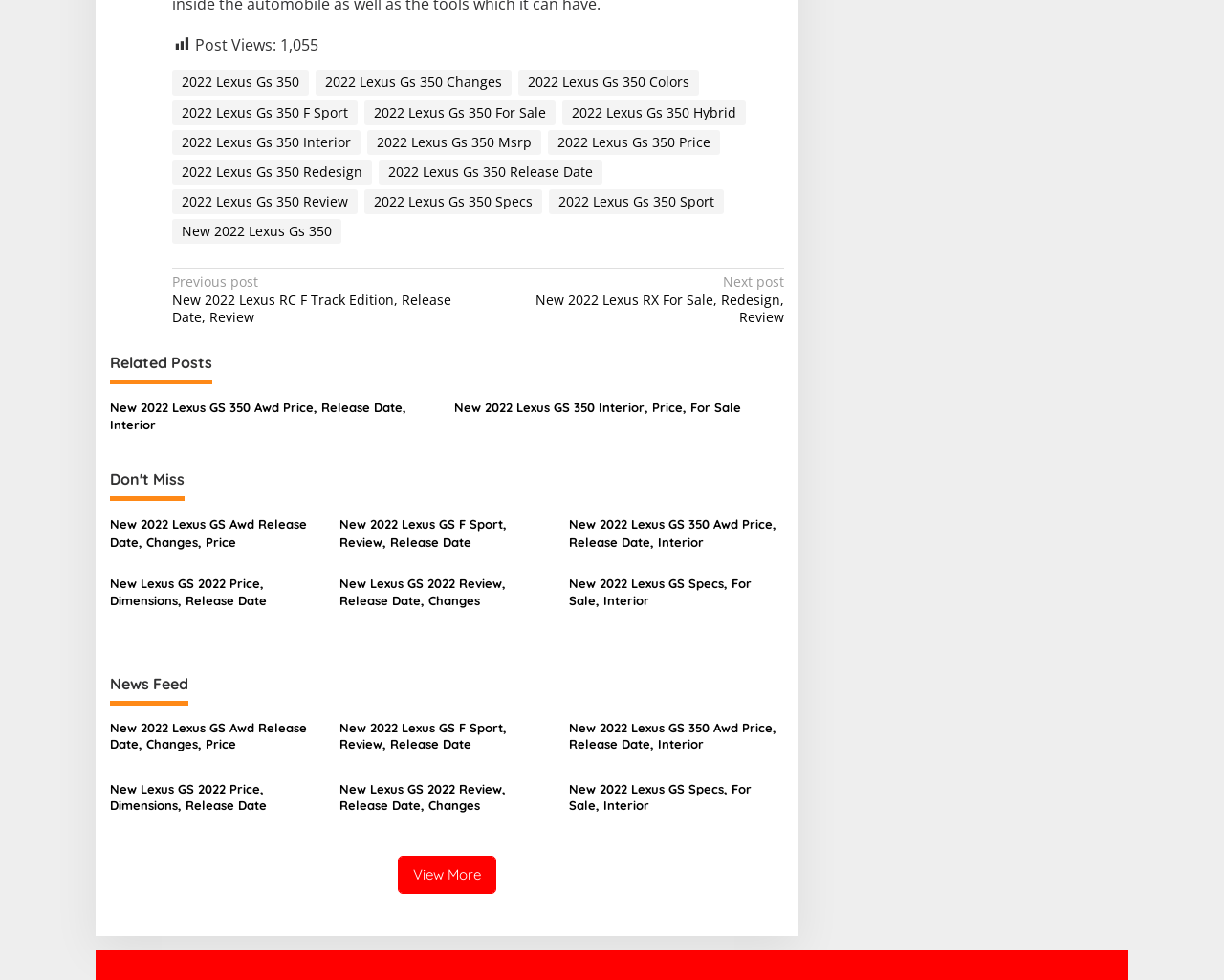Please mark the clickable region by giving the bounding box coordinates needed to complete this instruction: "Read related post about New 2022 Lexus GS 350 Awd Price, Release Date, Interior".

[0.09, 0.407, 0.359, 0.442]